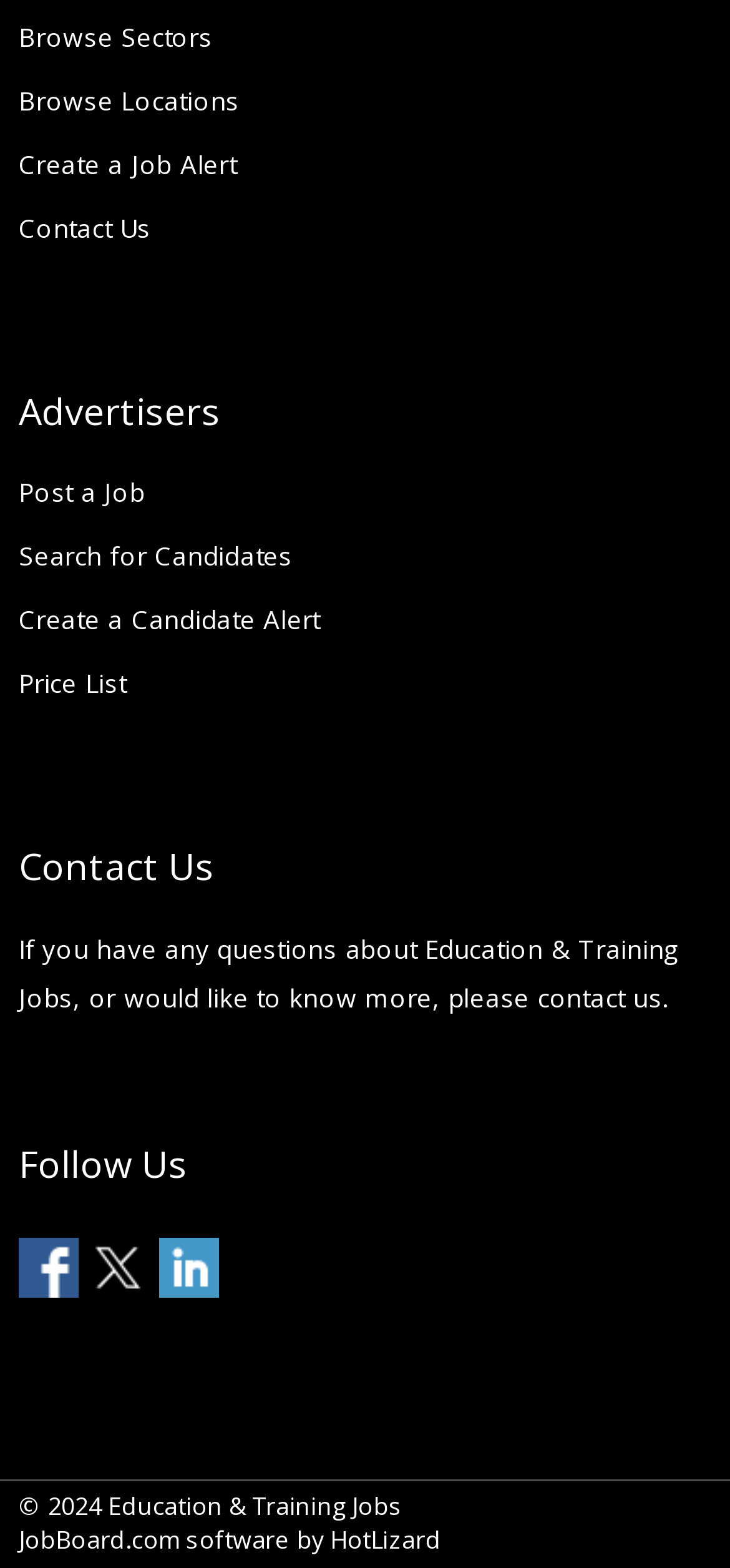Please identify the bounding box coordinates of the element I need to click to follow this instruction: "Contact Us".

[0.026, 0.13, 0.206, 0.161]